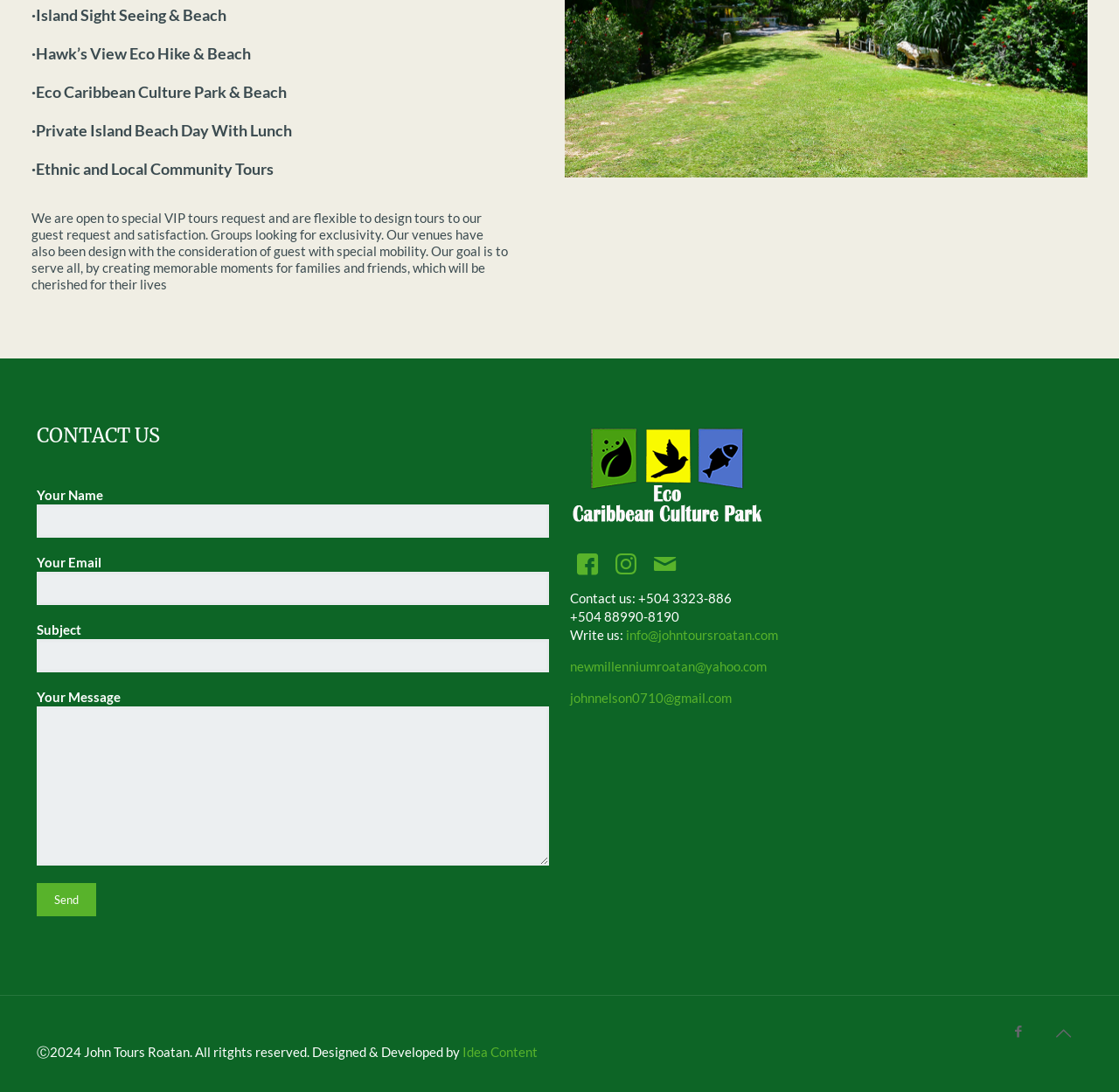Find the bounding box coordinates of the clickable region needed to perform the following instruction: "Click on 'info@johntoursroatan.com' email link". The coordinates should be provided as four float numbers between 0 and 1, i.e., [left, top, right, bottom].

[0.559, 0.574, 0.695, 0.588]